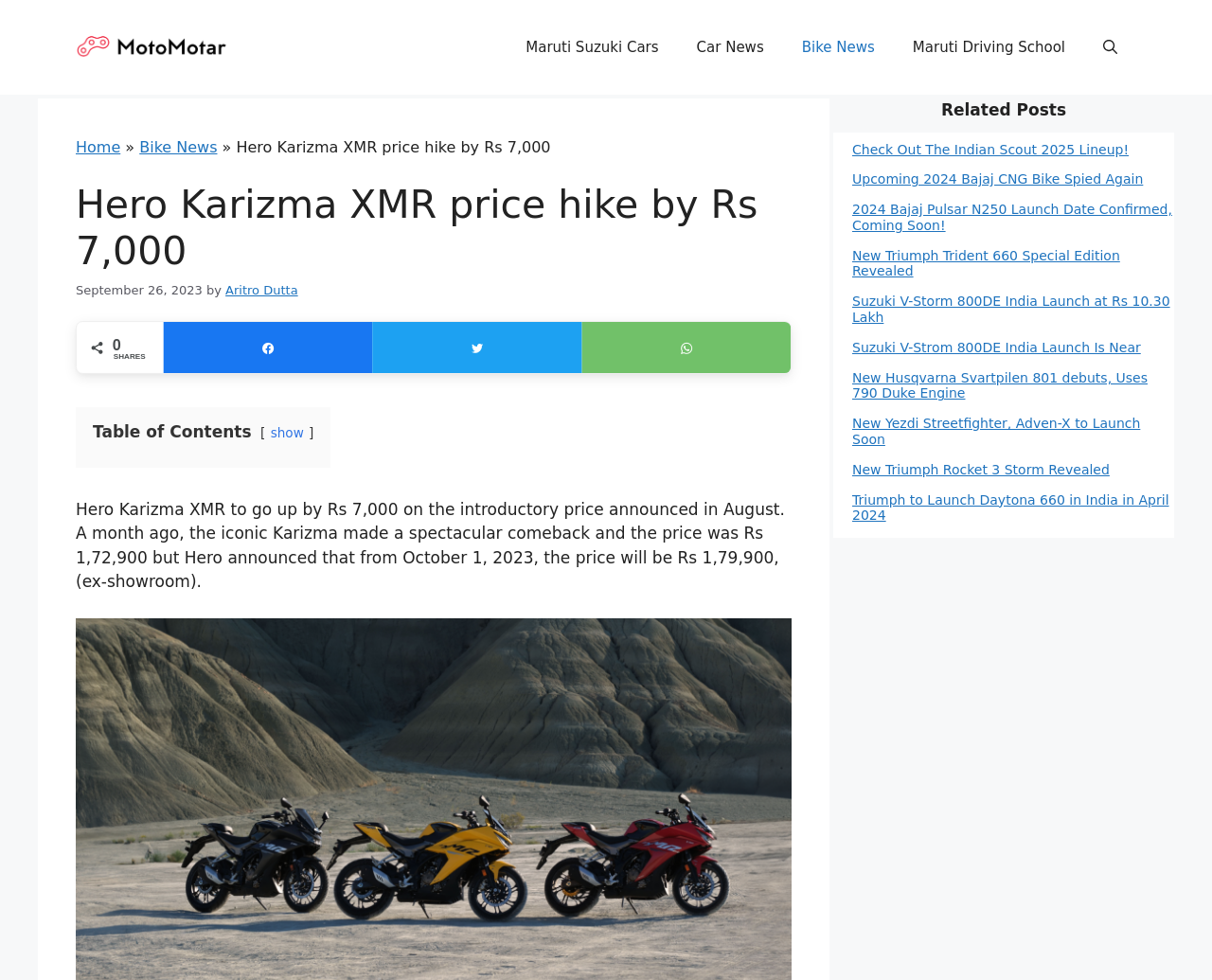Who is the author of the article?
Using the image, provide a concise answer in one word or a short phrase.

Aritro Dutta